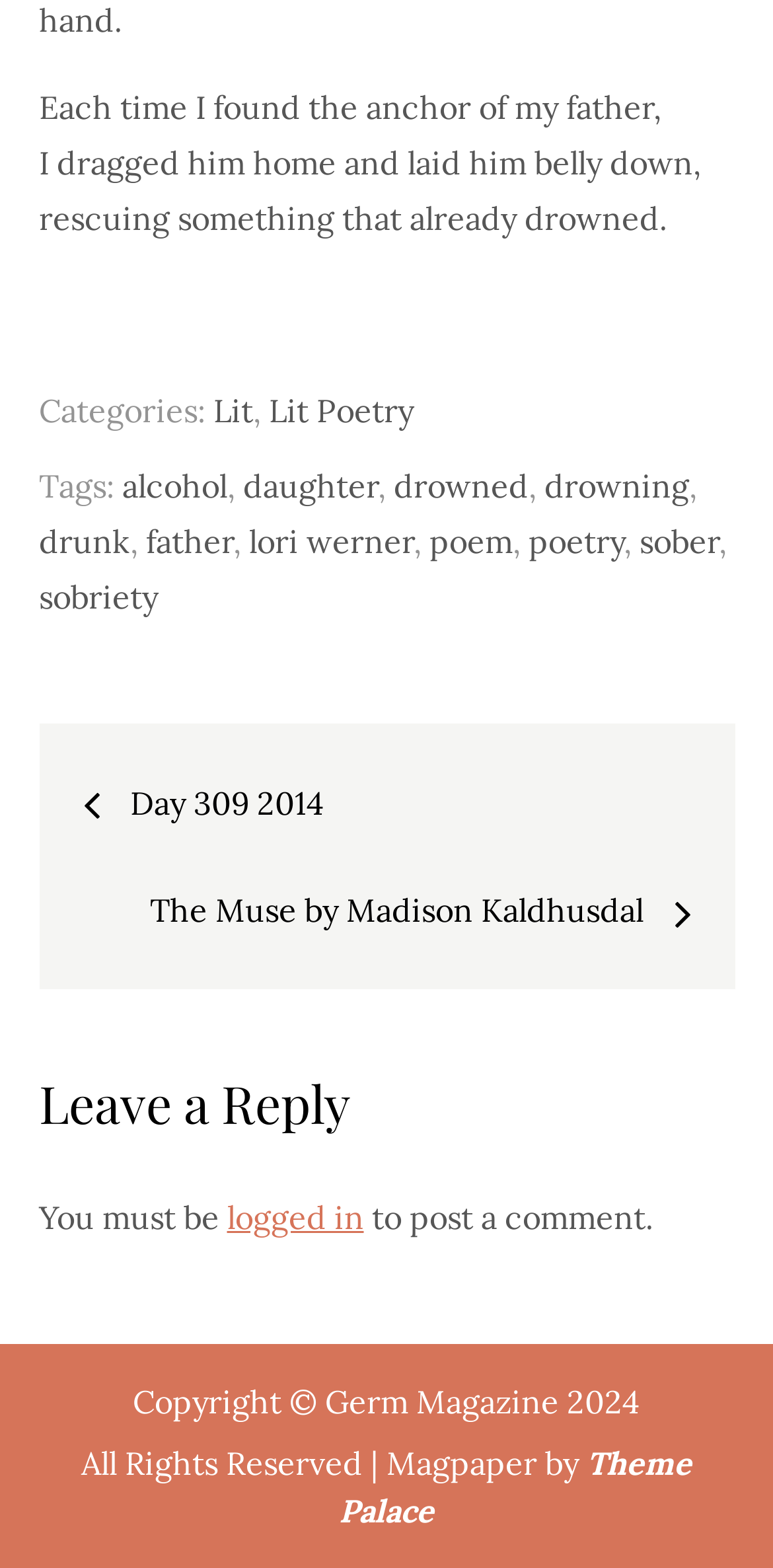From the webpage screenshot, predict the bounding box of the UI element that matches this description: "drunk".

[0.05, 0.332, 0.168, 0.357]